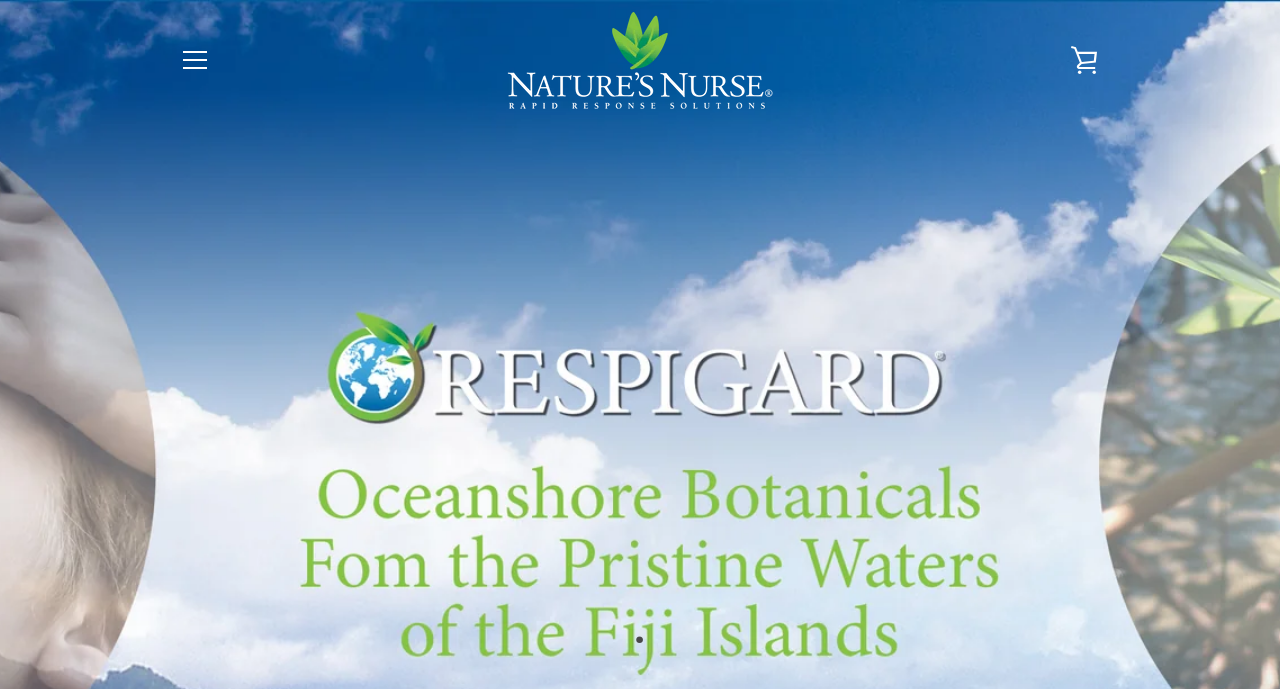Extract the bounding box coordinates for the described element: "Create account". The coordinates should be represented as four float numbers between 0 and 1: [left, top, right, bottom].

[0.444, 0.76, 0.556, 0.809]